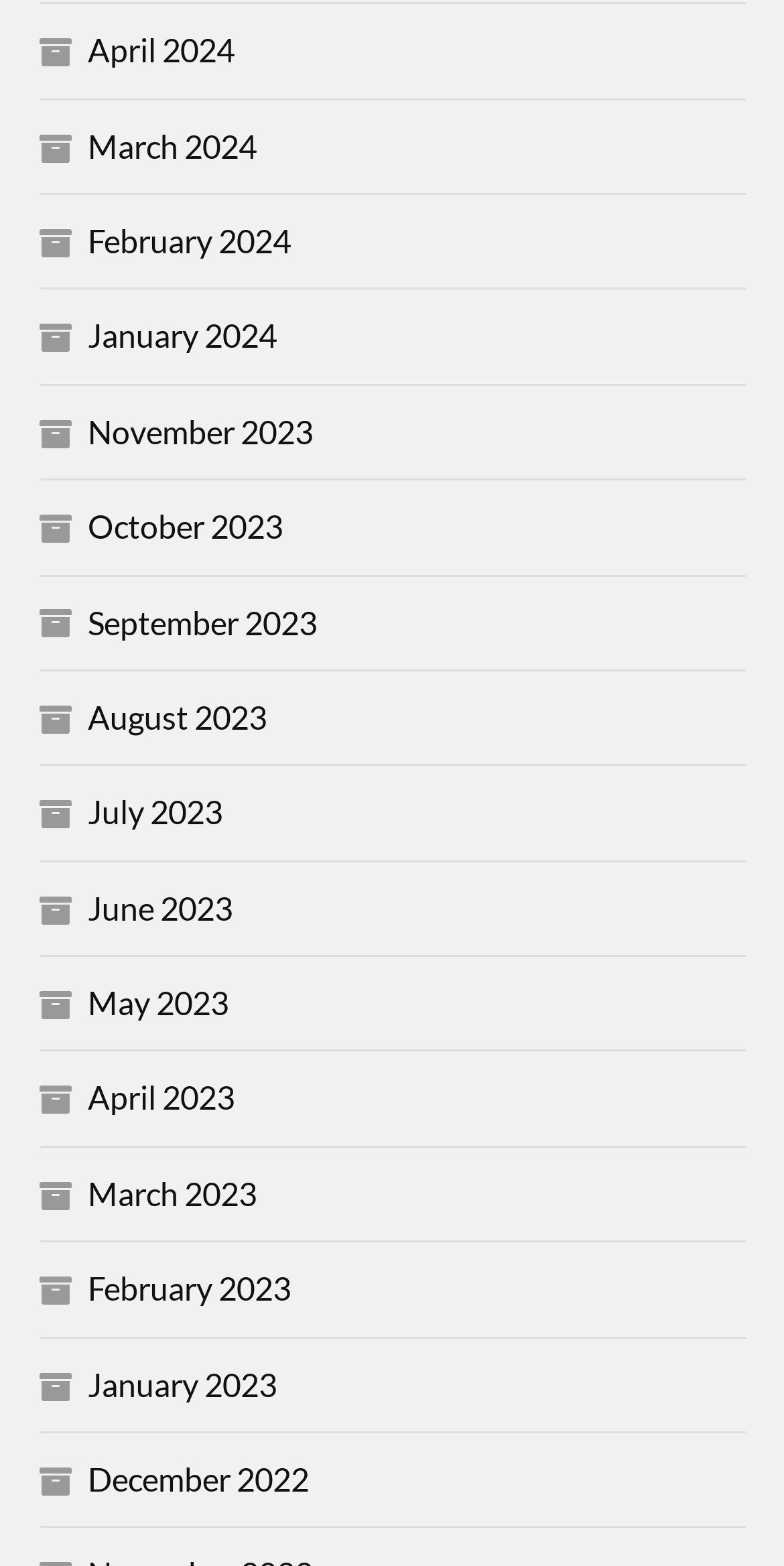Could you locate the bounding box coordinates for the section that should be clicked to accomplish this task: "browse January 2024".

[0.112, 0.202, 0.353, 0.226]